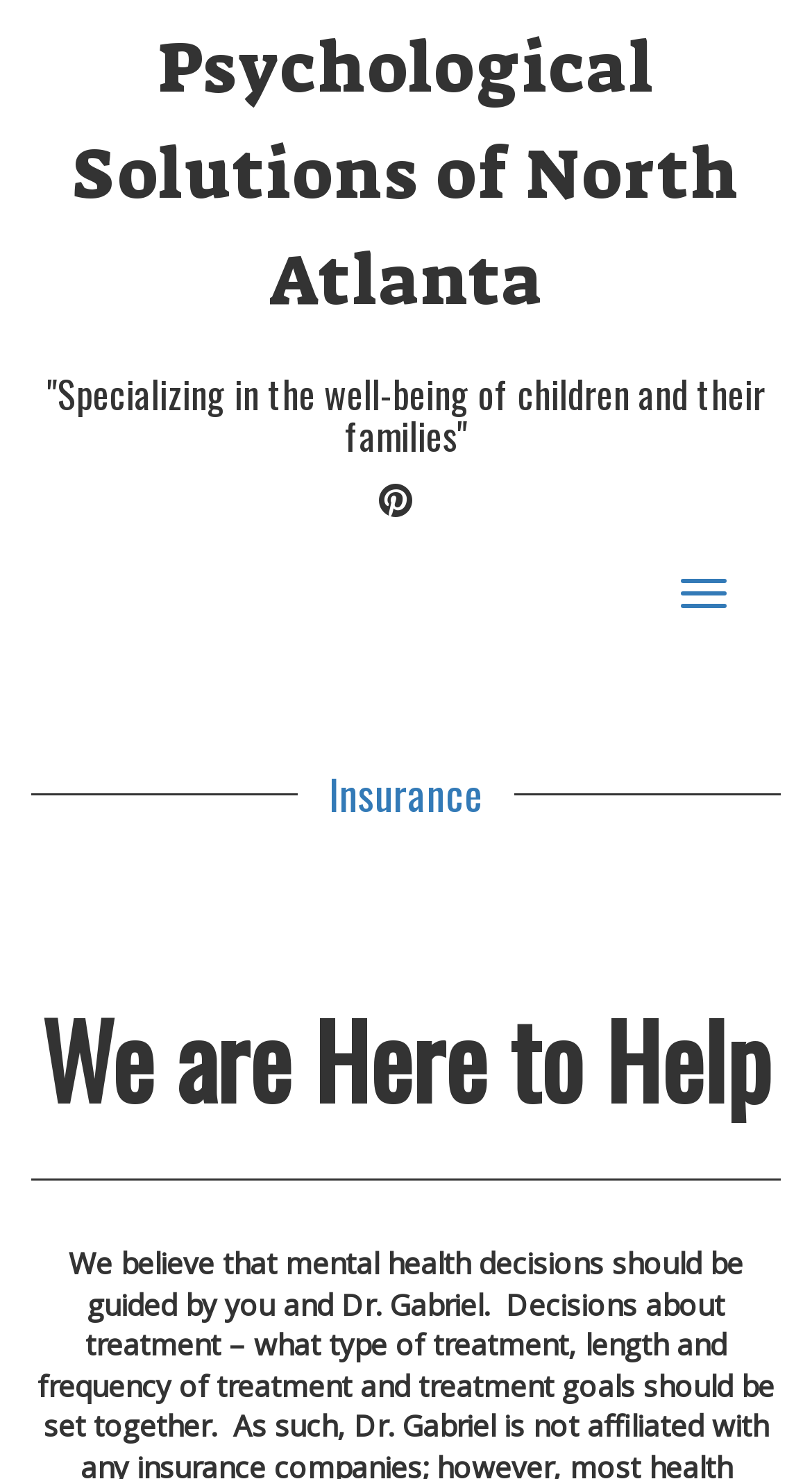What is the theme of the 'Insurance' section?
Give a comprehensive and detailed explanation for the question.

The 'Insurance' section is related to payment, as it is a subsection under the main heading 'Payment for Services' and has a link to 'Insurance'.